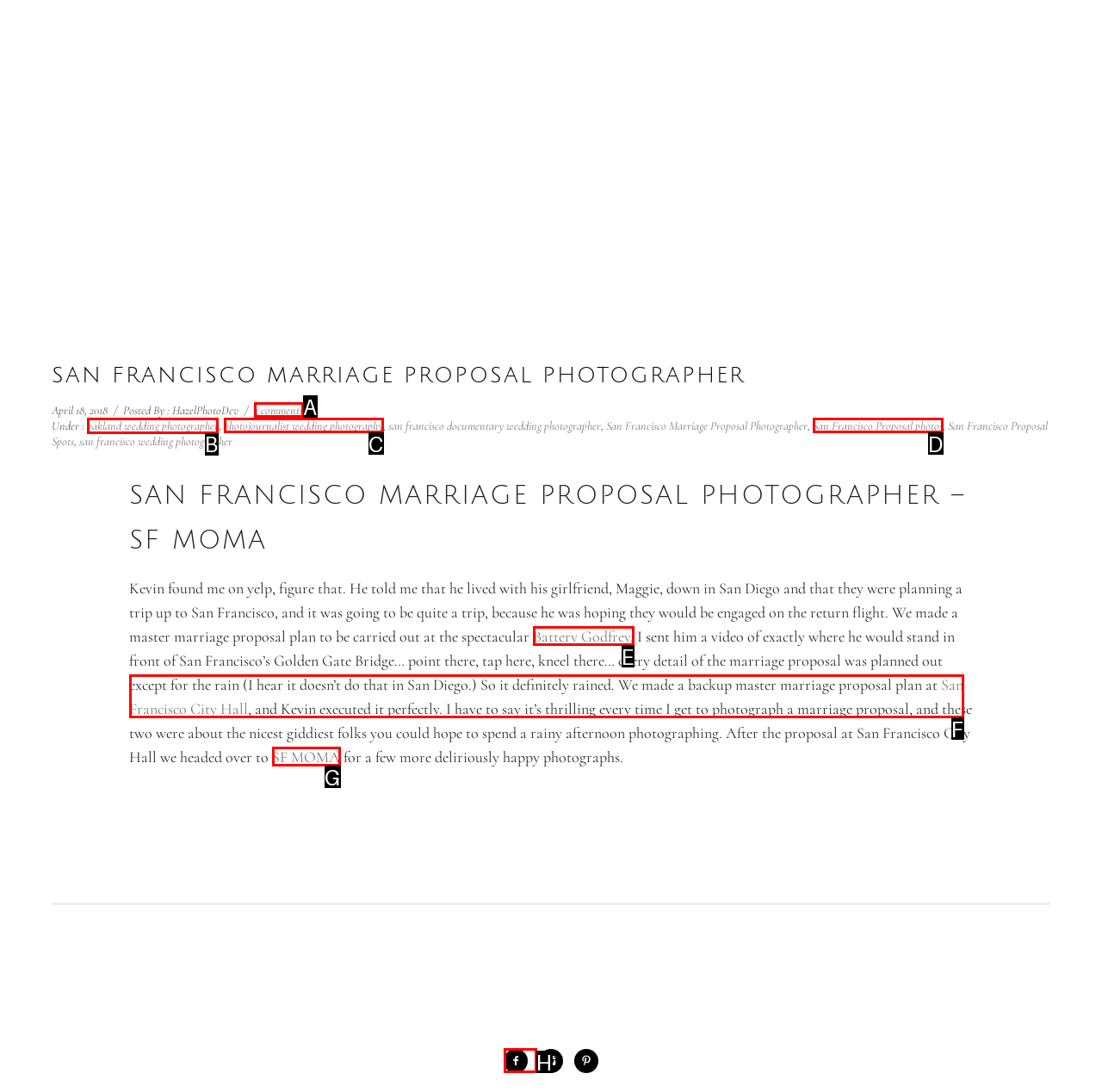Determine the letter of the element I should select to fulfill the following instruction: Read more about oakland wedding photographer. Just provide the letter.

B